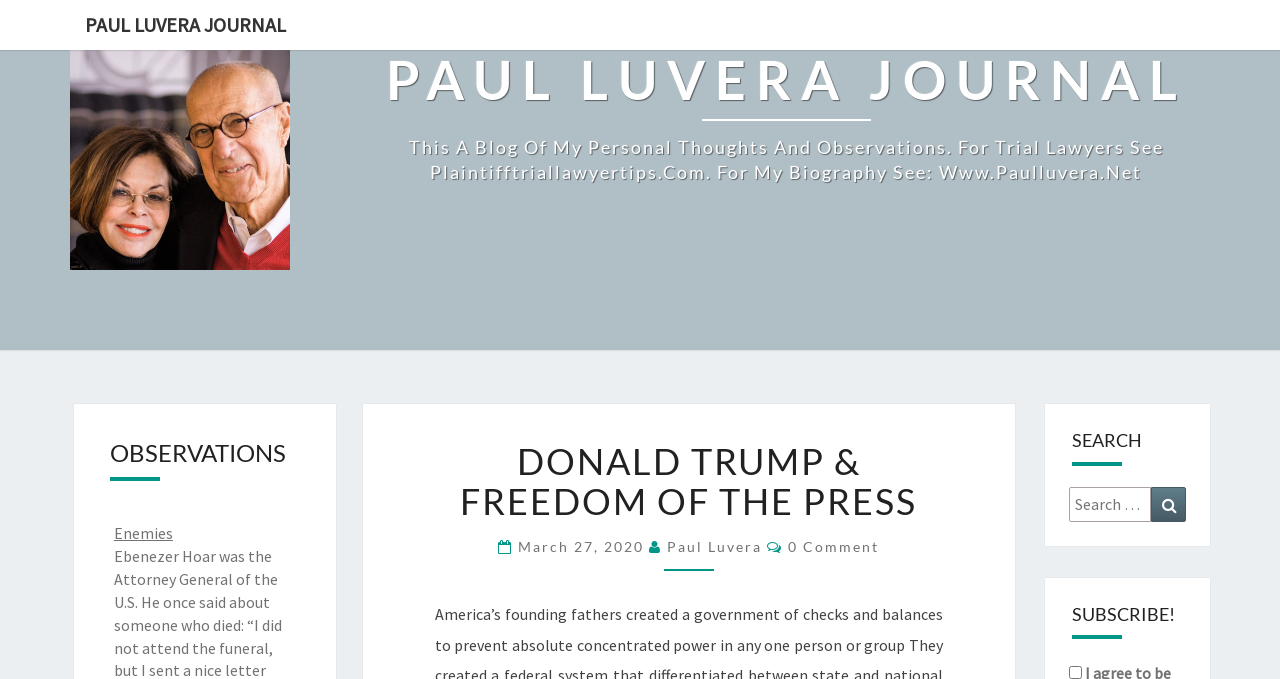Locate the bounding box of the UI element described by: "parent_node: 27th April, 2024" in the given webpage screenshot.

None